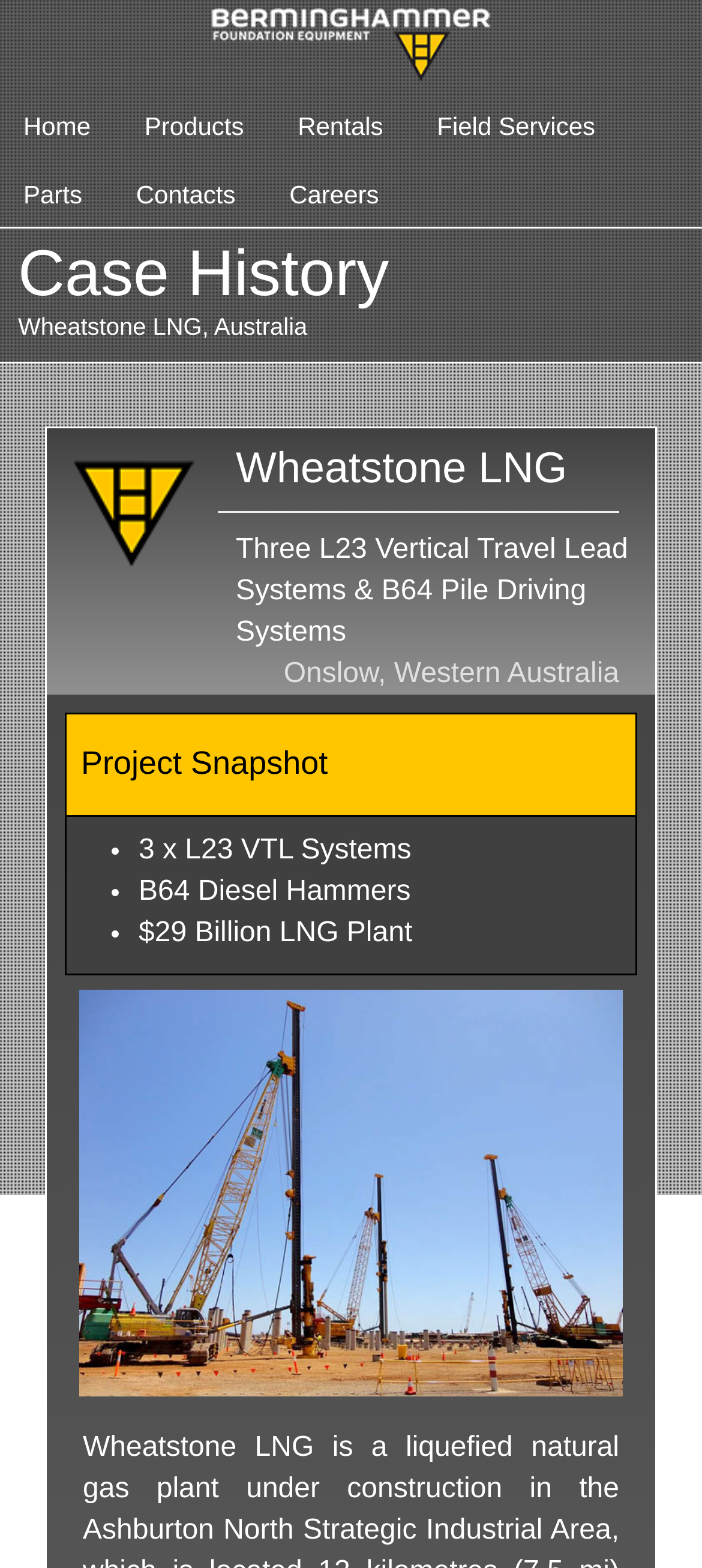Please provide the bounding box coordinates for the element that needs to be clicked to perform the instruction: "Click the Home link". The coordinates must consist of four float numbers between 0 and 1, formatted as [left, top, right, bottom].

[0.015, 0.064, 0.147, 0.095]